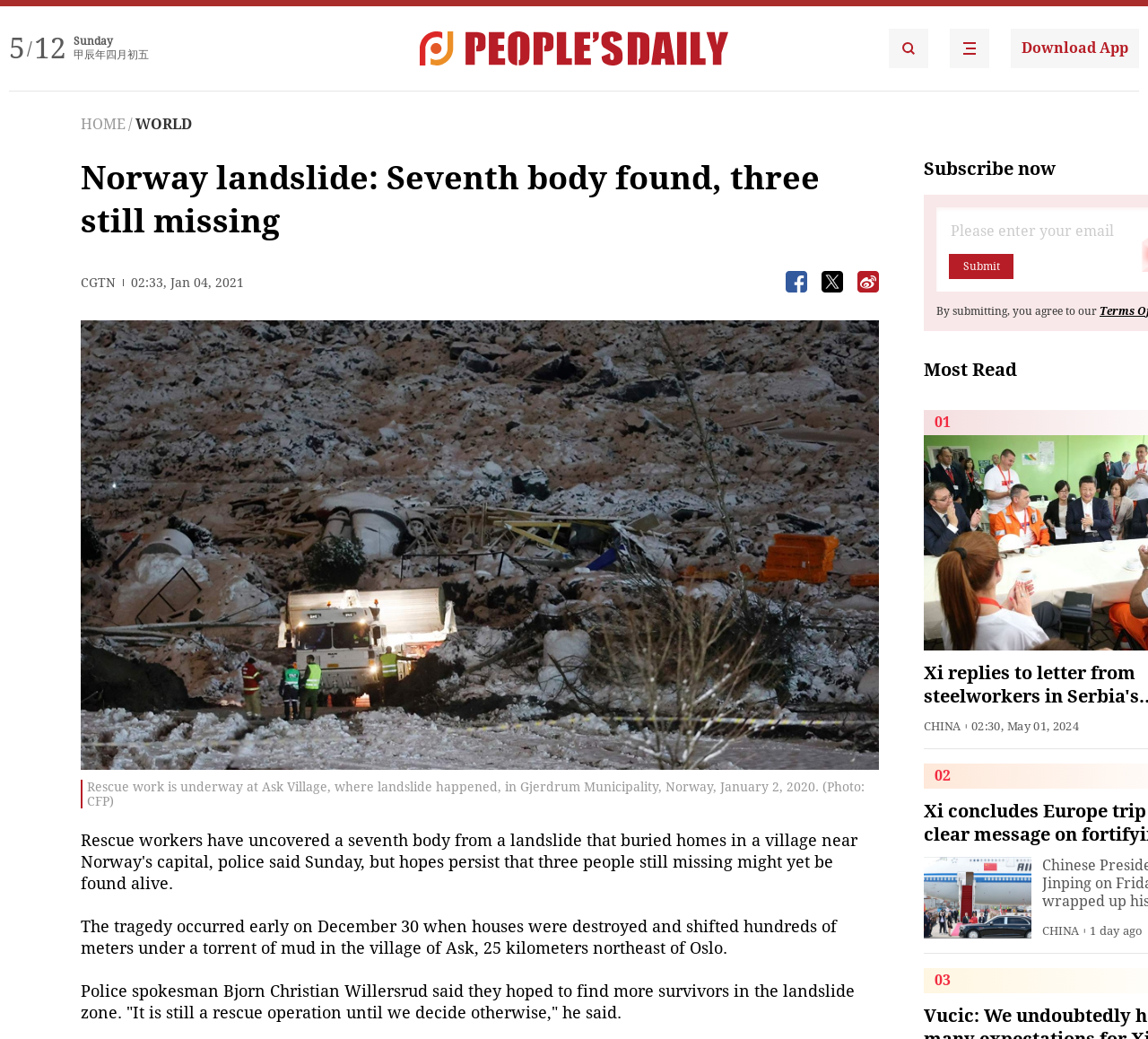How many images are on this webpage?
Look at the image and provide a short answer using one word or a phrase.

7